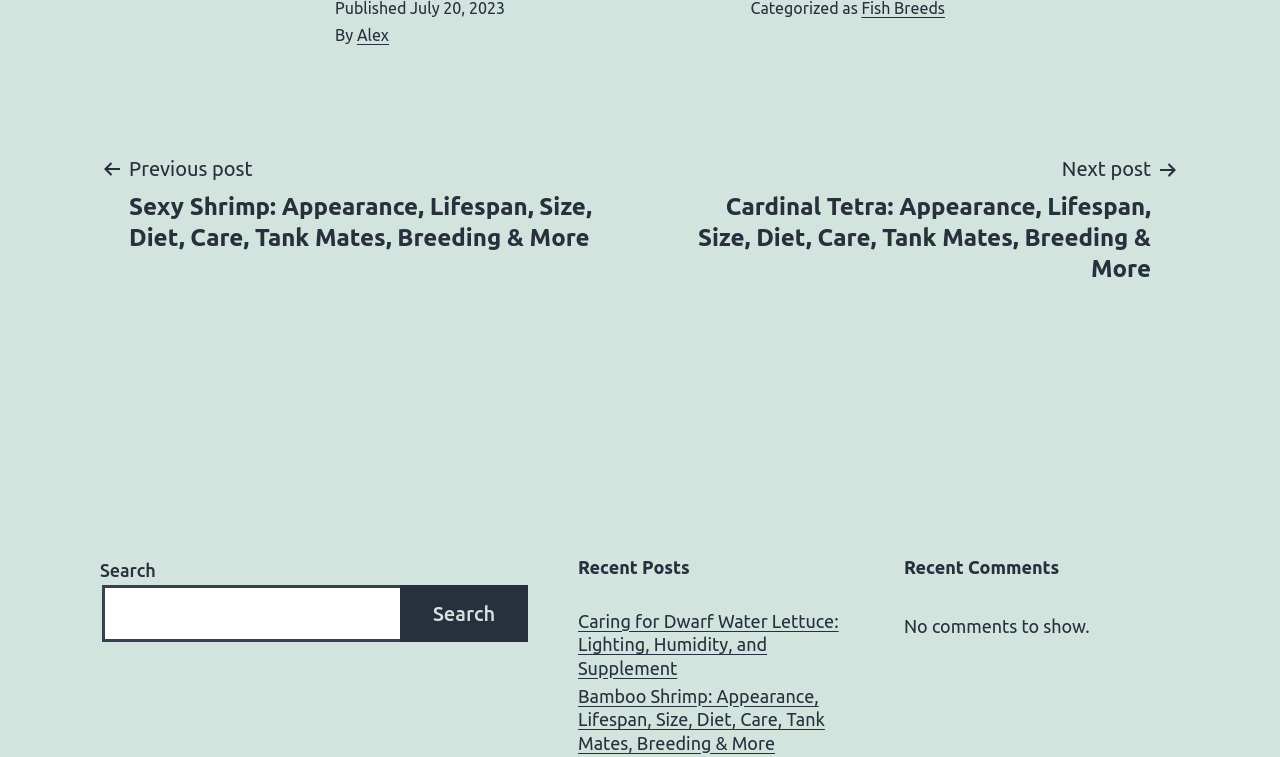Given the element description parent_node: Search name="s", specify the bounding box coordinates of the corresponding UI element in the format (top-left x, top-left y, bottom-right x, bottom-right y). All values must be between 0 and 1.

[0.08, 0.773, 0.315, 0.848]